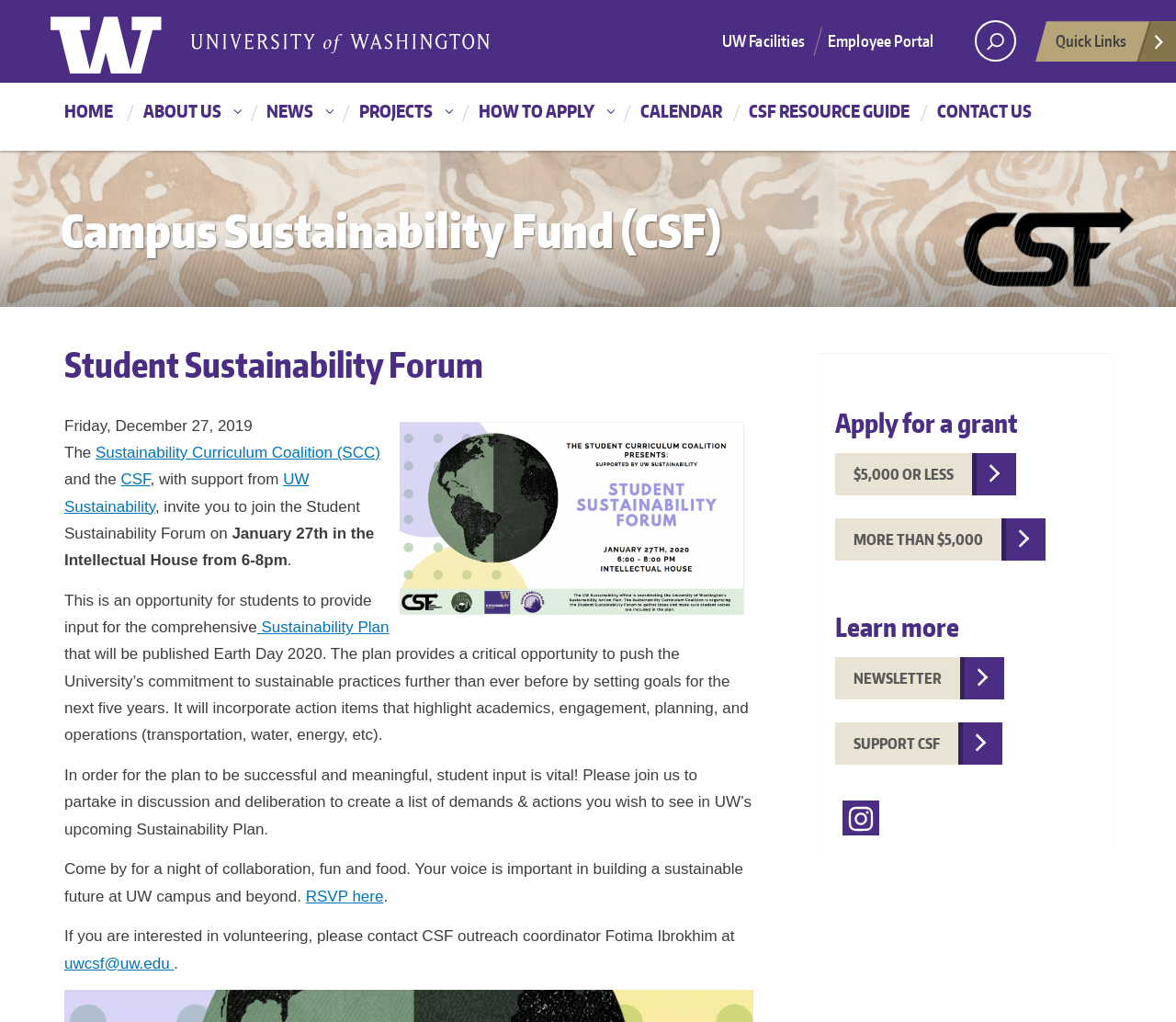Please identify the bounding box coordinates of the region to click in order to complete the task: "Click on the 'Apply Now' link". The coordinates must be four float numbers between 0 and 1, specified as [left, top, right, bottom].

None